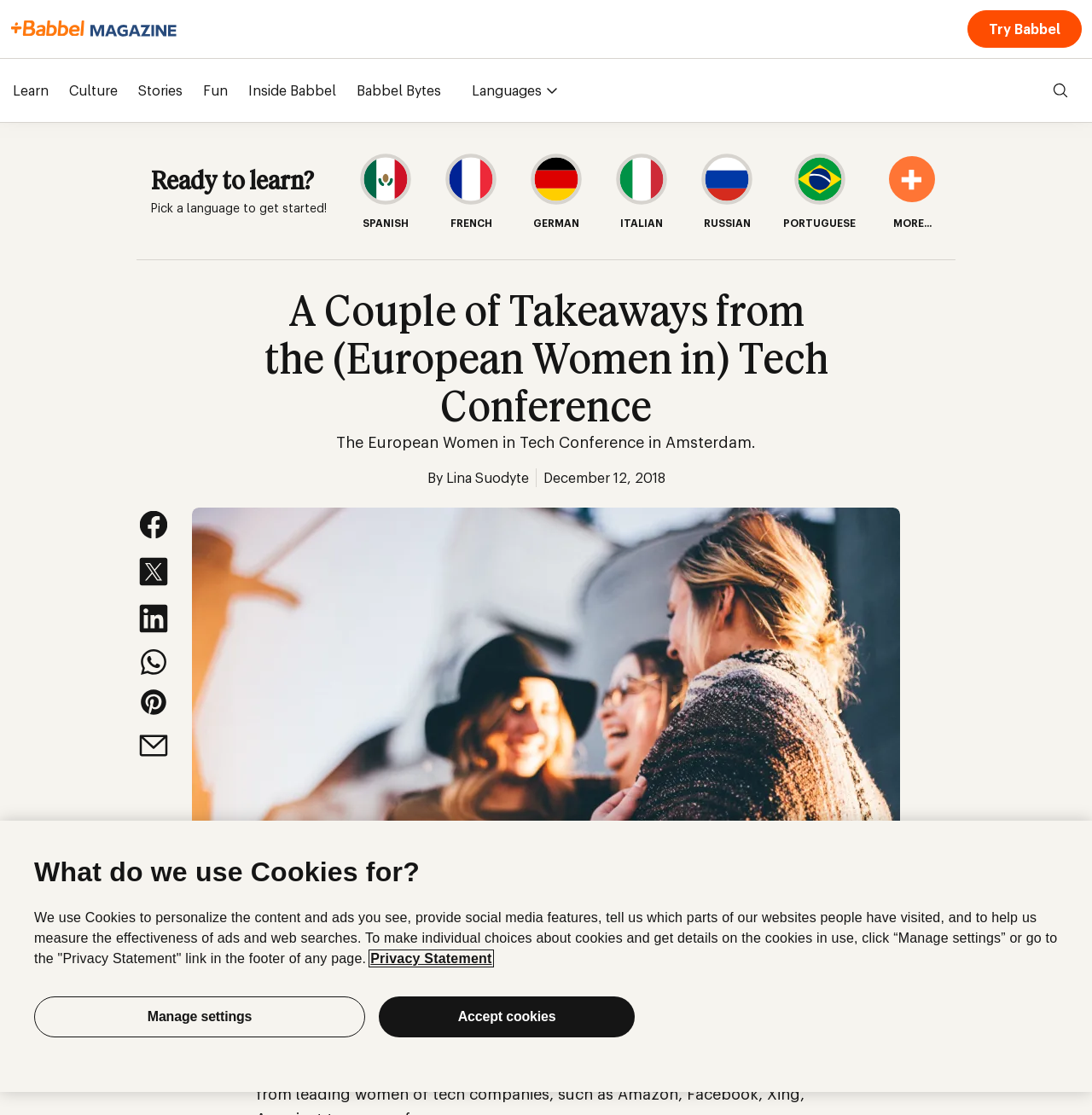What is the purpose of the 'Manage settings' button?
Provide a concise answer using a single word or phrase based on the image.

To manage cookie settings